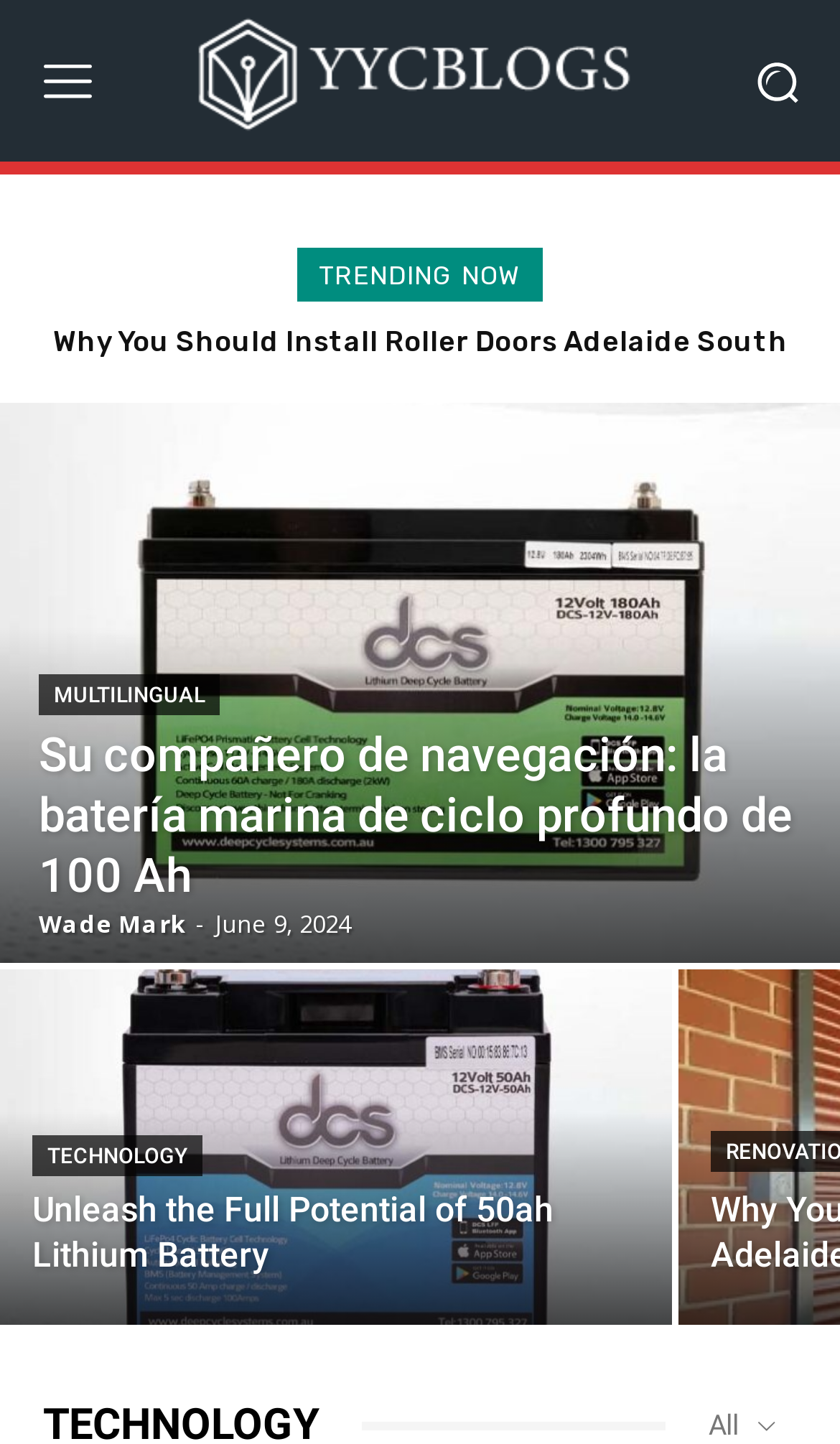Locate the bounding box for the described UI element: "Multilingual". Ensure the coordinates are four float numbers between 0 and 1, formatted as [left, top, right, bottom].

[0.046, 0.468, 0.262, 0.496]